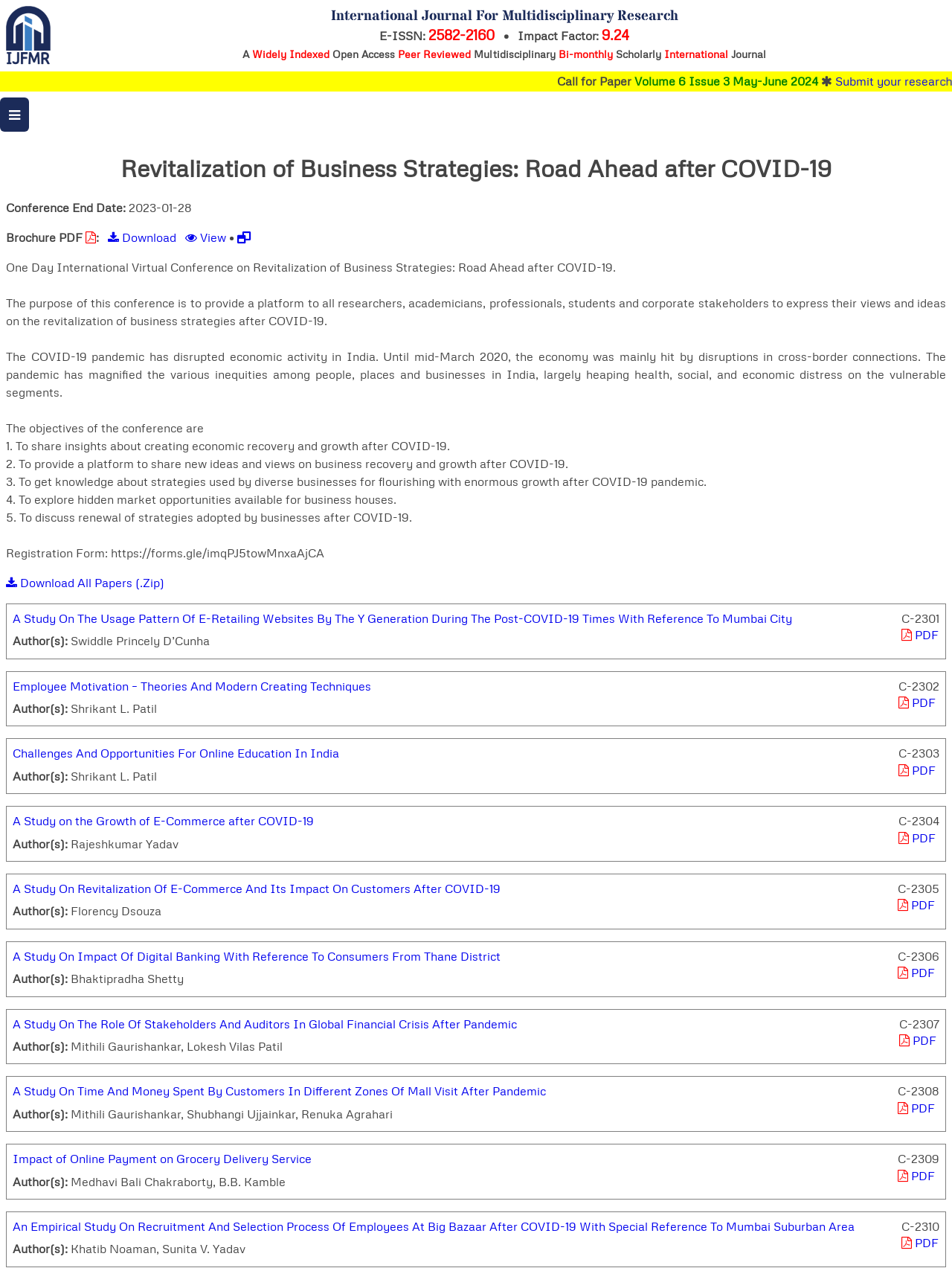Find the bounding box coordinates of the element to click in order to complete the given instruction: "Submit your research."

[0.836, 0.058, 0.959, 0.07]